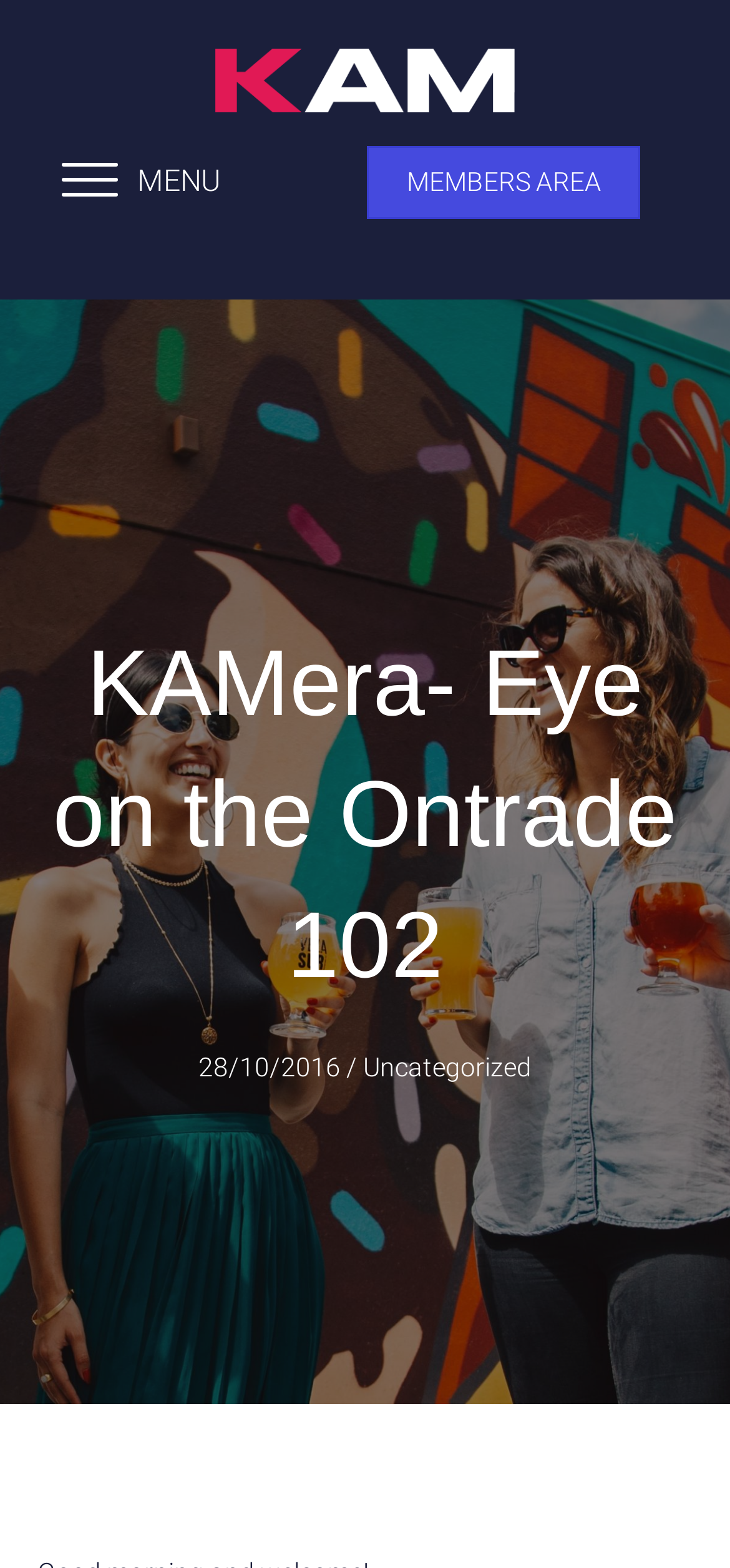Please analyze the image and provide a thorough answer to the question:
What is the date mentioned on the webpage?

I found the date '28/10/2016' on the webpage, which is located below the main heading and above the link 'Uncategorized'.